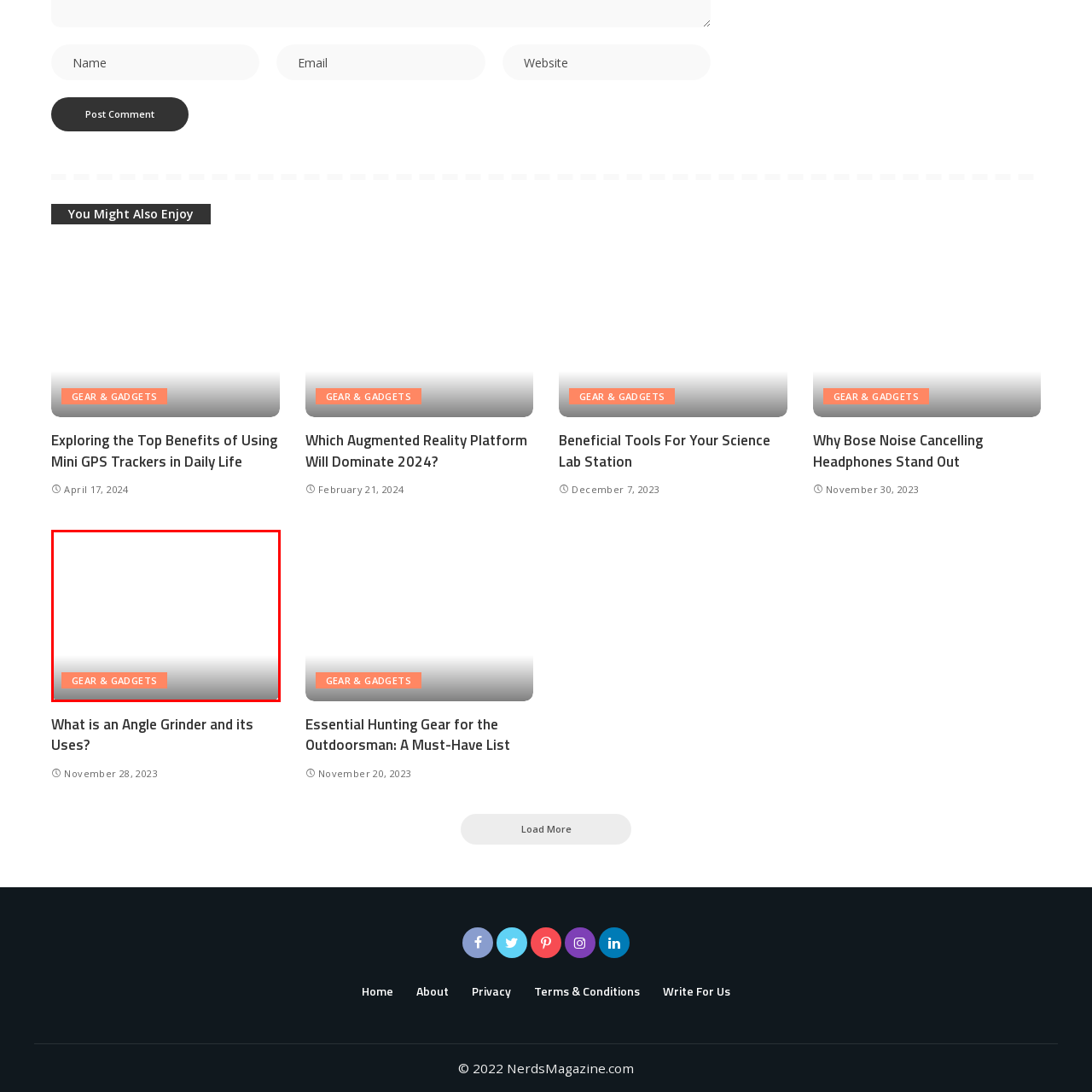Offer a detailed description of the content within the red-framed image.

The image features a dynamic and visually engaging scene showcasing an angle grinder in action, with bright sparks flying as it cuts through metal roofing. This visually arresting moment captures the power and precision of the tool, highlighting its utility in various construction and DIY projects. The surrounding atmosphere suggests a hands-on, industrious environment. Above the image, a bold heading reads, "What is an Angle Grinder and its Uses?" which promises to explore the functionalities of this essential tool in detail. Additionally, a prominent link titled "GEAR & GADGETS" invites viewers to delve deeper into related topics and potentially discover more tools and gadgets that cater to their project needs.